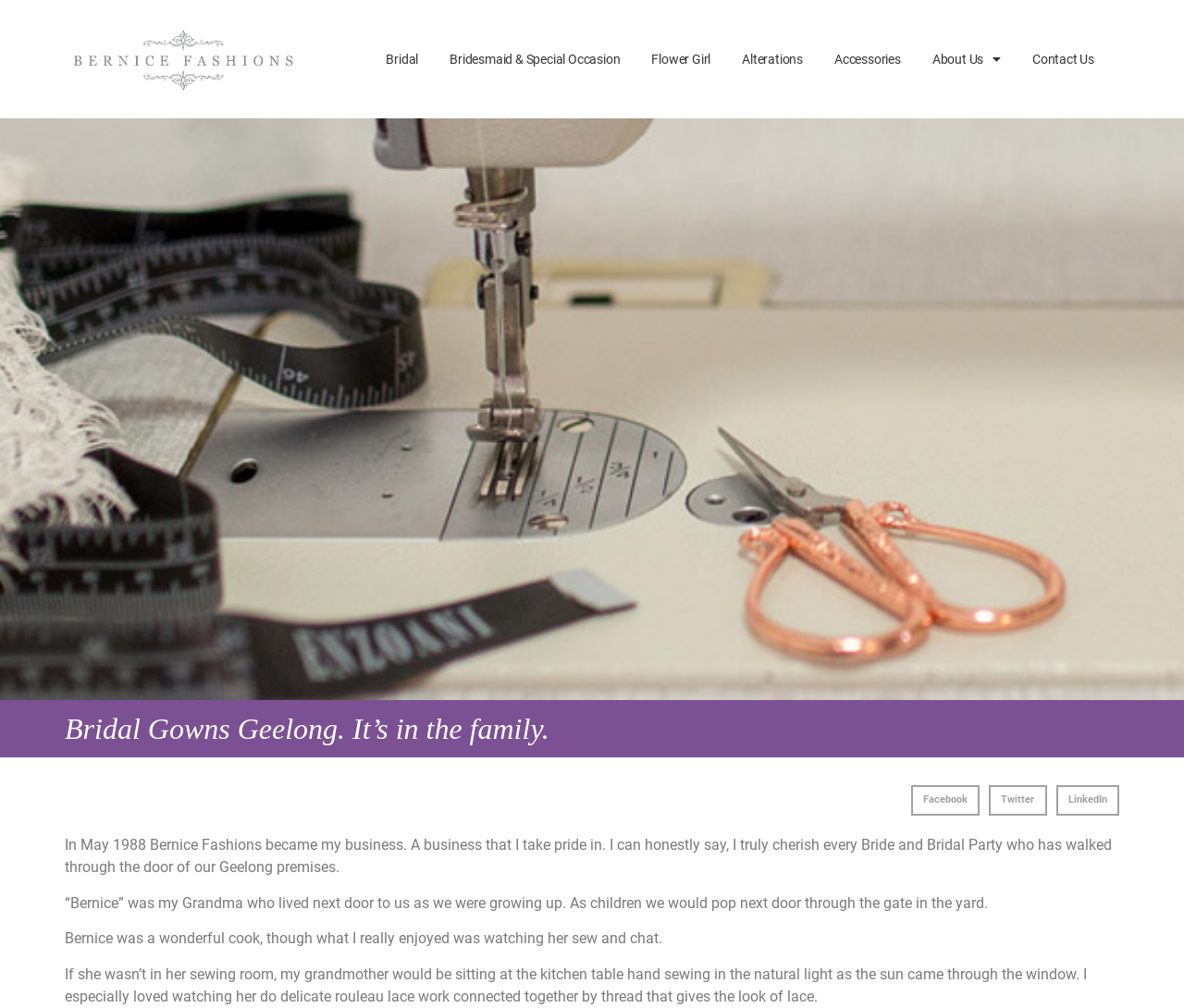Please provide a comprehensive response to the question based on the details in the image: What is the name of the grandmother mentioned on the webpage?

The webpage mentions 'Bernice' as the name of the grandmother who lived next door to the author and was a wonderful cook and seamstress.